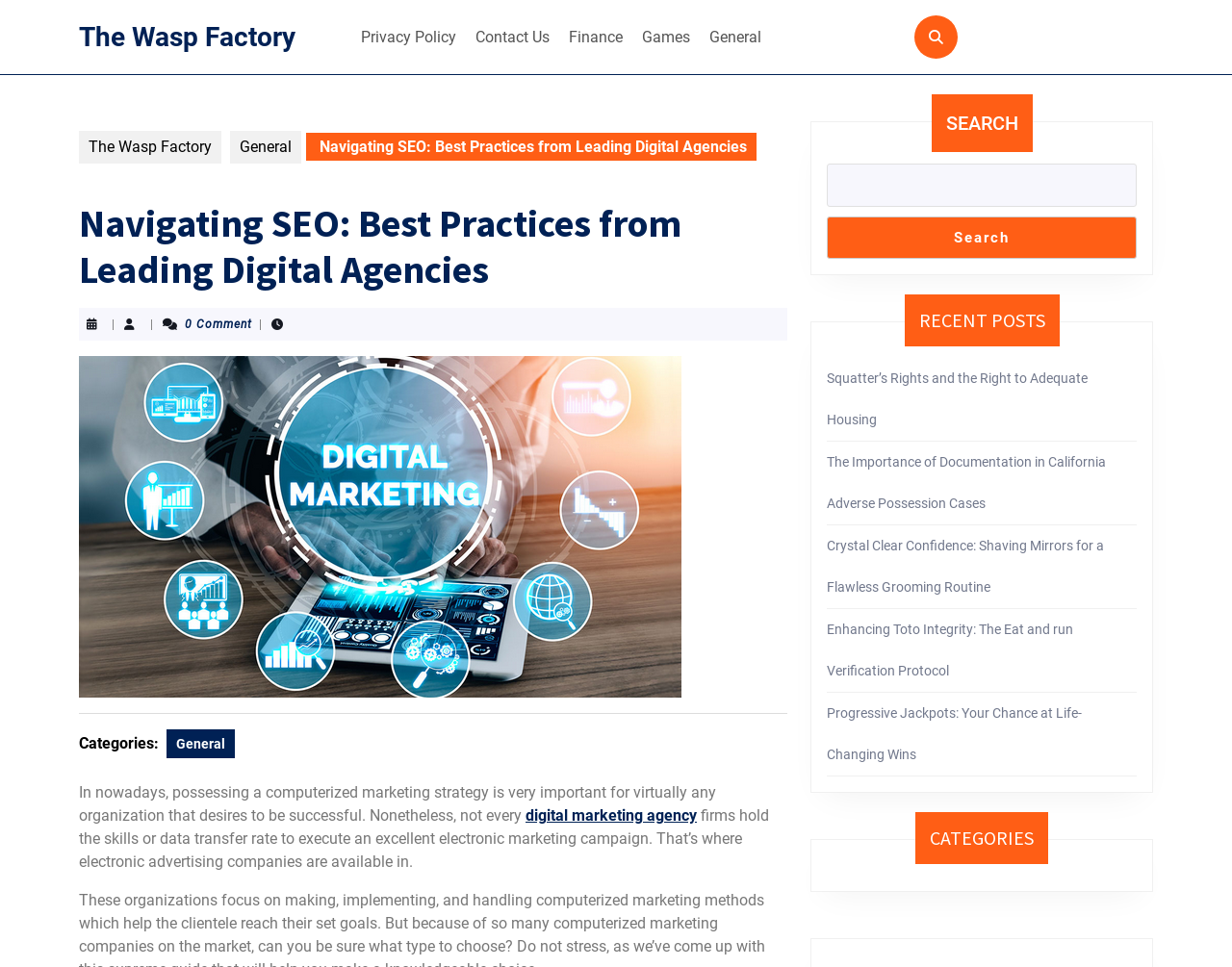Based on the description "Privacy Policy", find the bounding box of the specified UI element.

[0.287, 0.018, 0.377, 0.058]